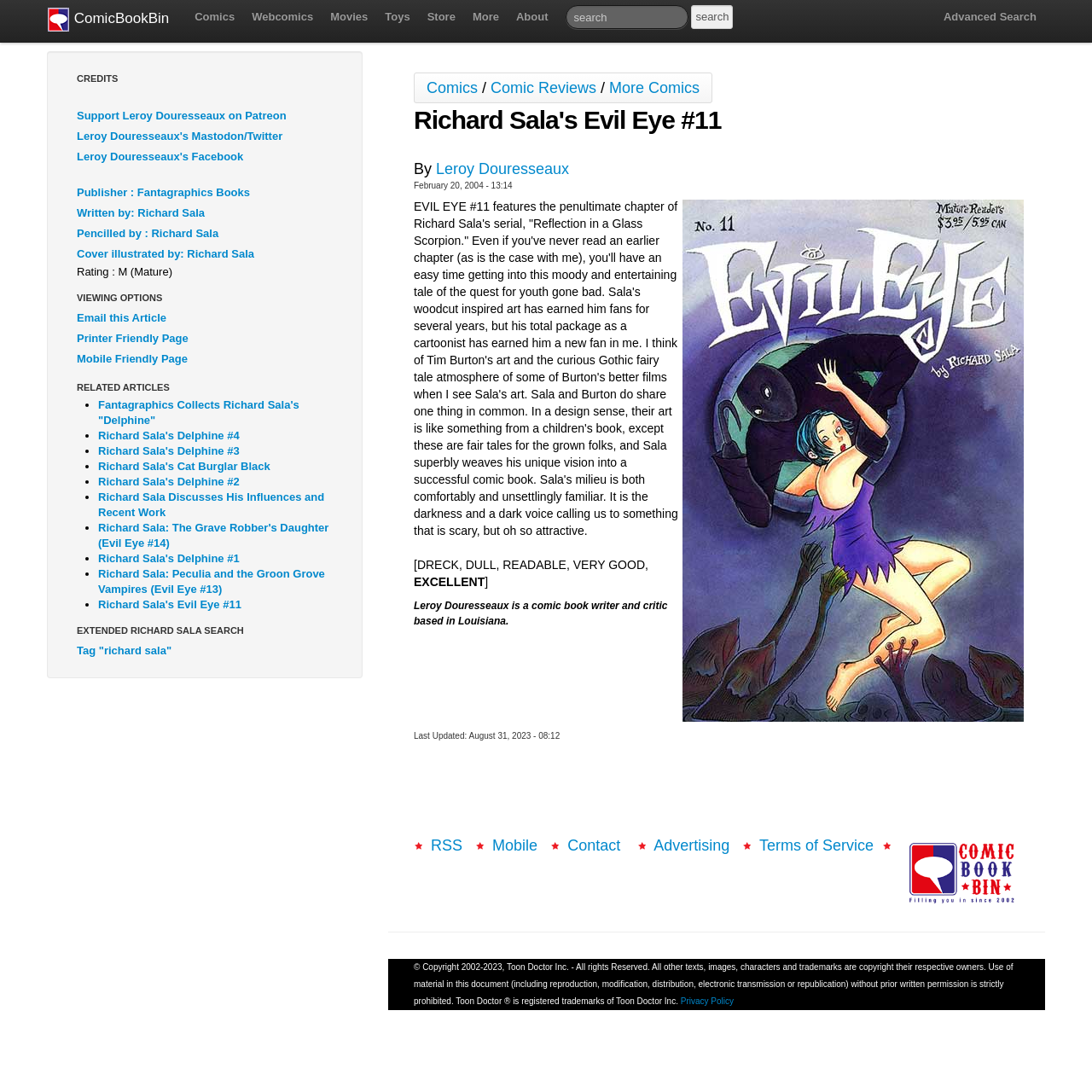Can you find and provide the title of the webpage?

Richard Sala's Evil Eye #11